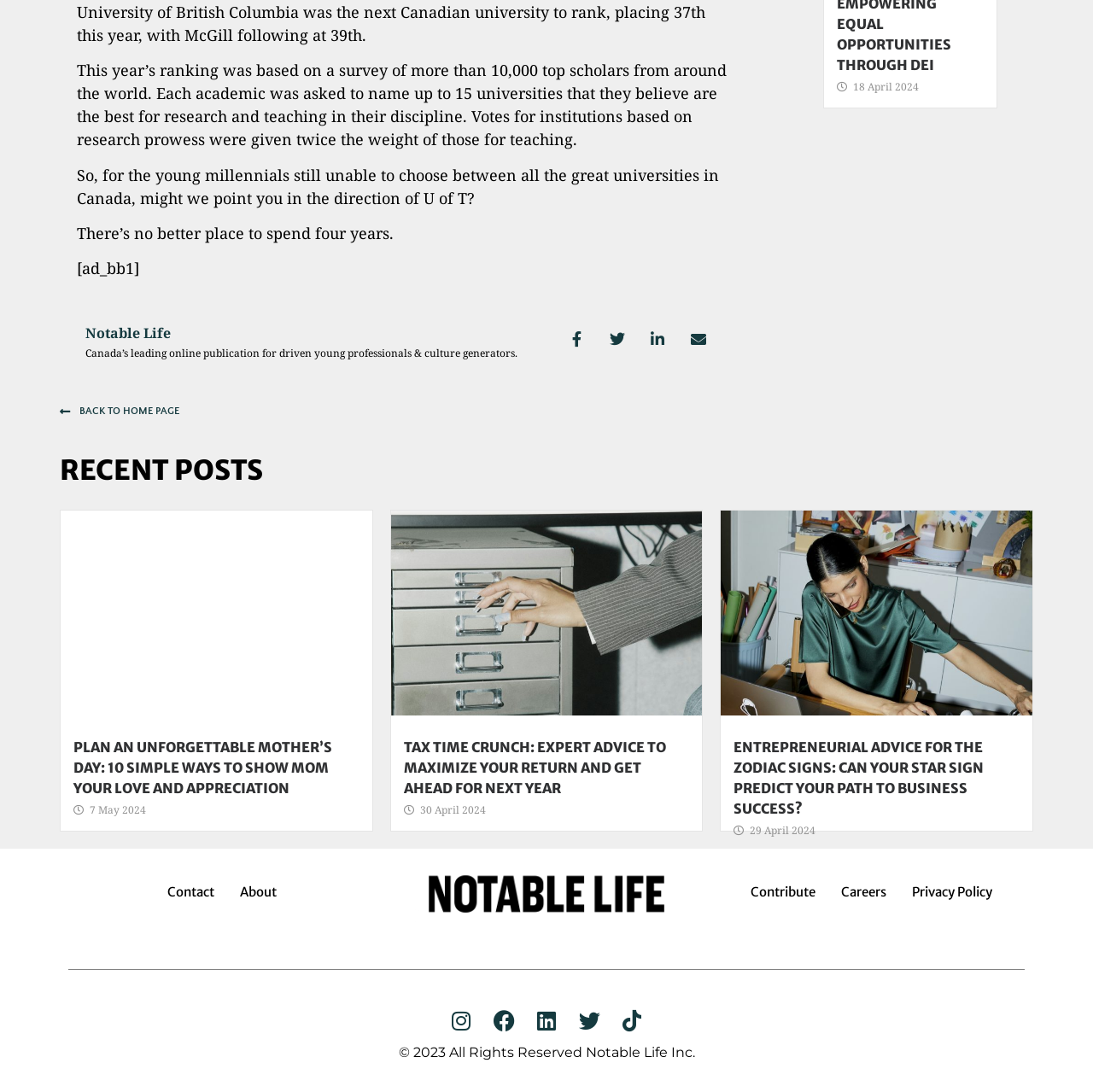What is the date of the first article?
Give a one-word or short phrase answer based on the image.

7 May 2024